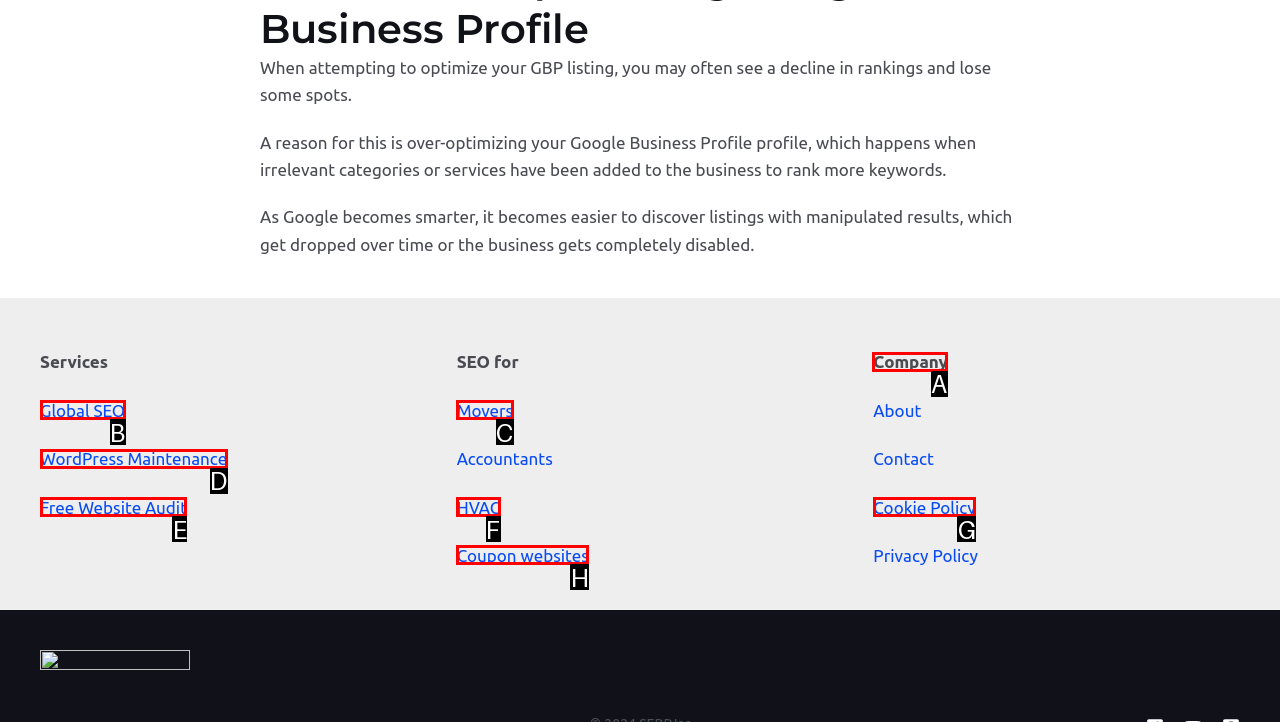Which option should you click on to fulfill this task: Read about the company? Answer with the letter of the correct choice.

A